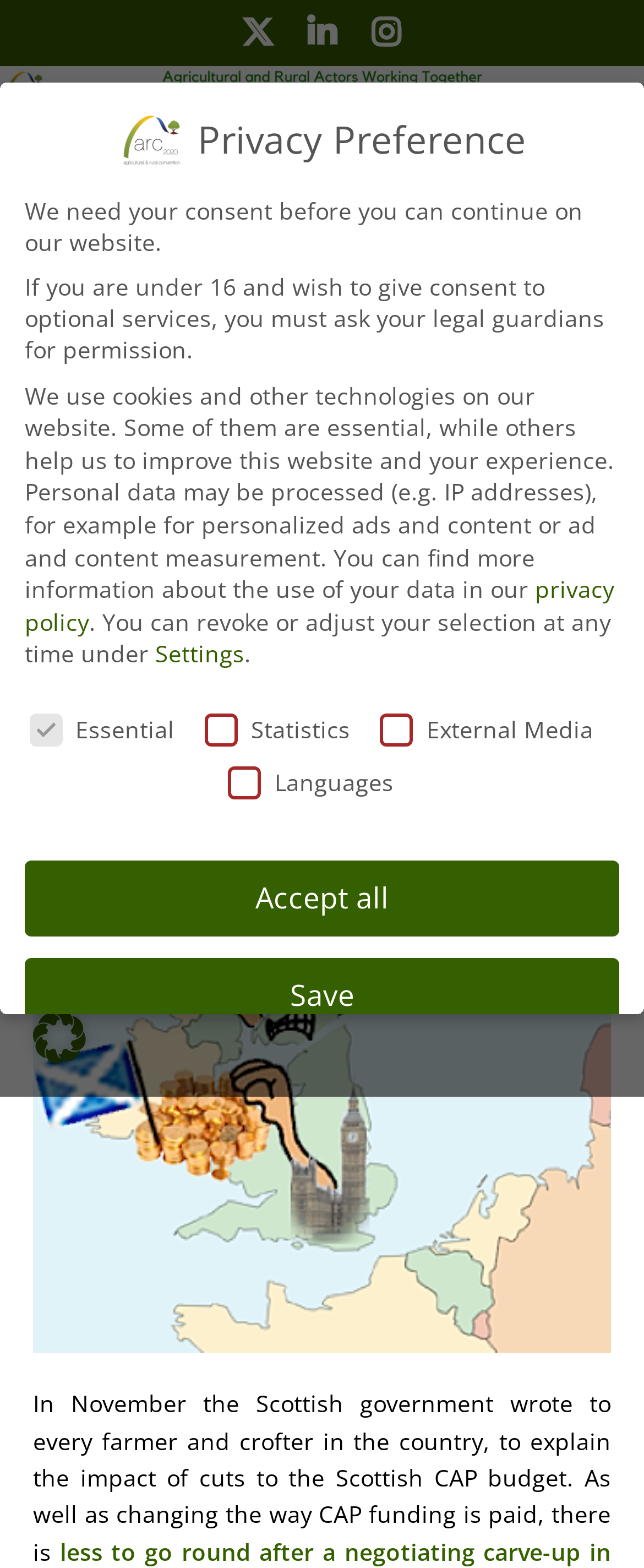How many social media links are there?
Please provide a single word or phrase based on the screenshot.

3